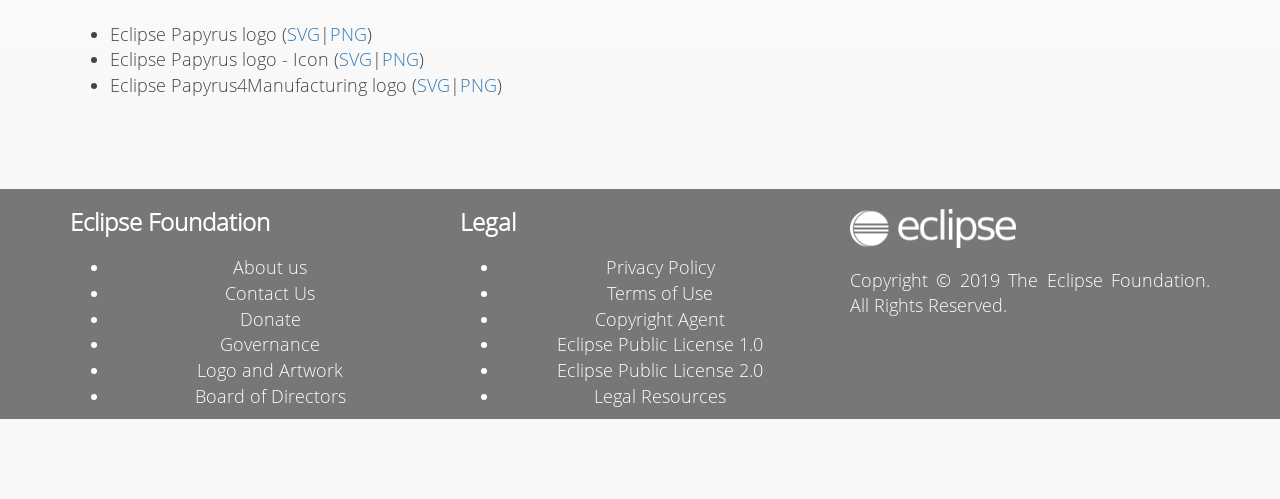Please specify the bounding box coordinates of the region to click in order to perform the following instruction: "Go to the Contact Us page".

[0.176, 0.563, 0.246, 0.611]